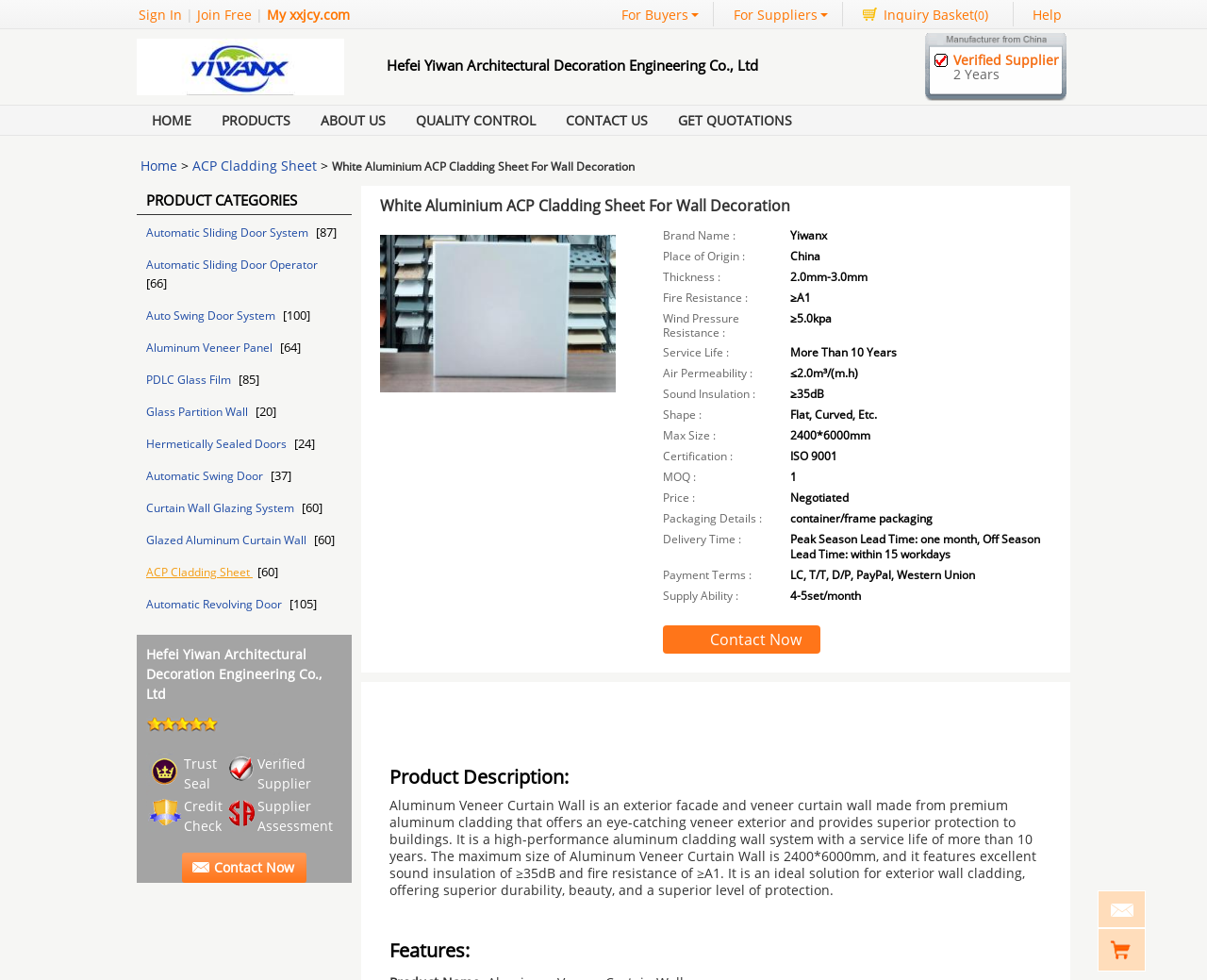Highlight the bounding box coordinates of the element you need to click to perform the following instruction: "Contact now."

[0.151, 0.87, 0.254, 0.9]